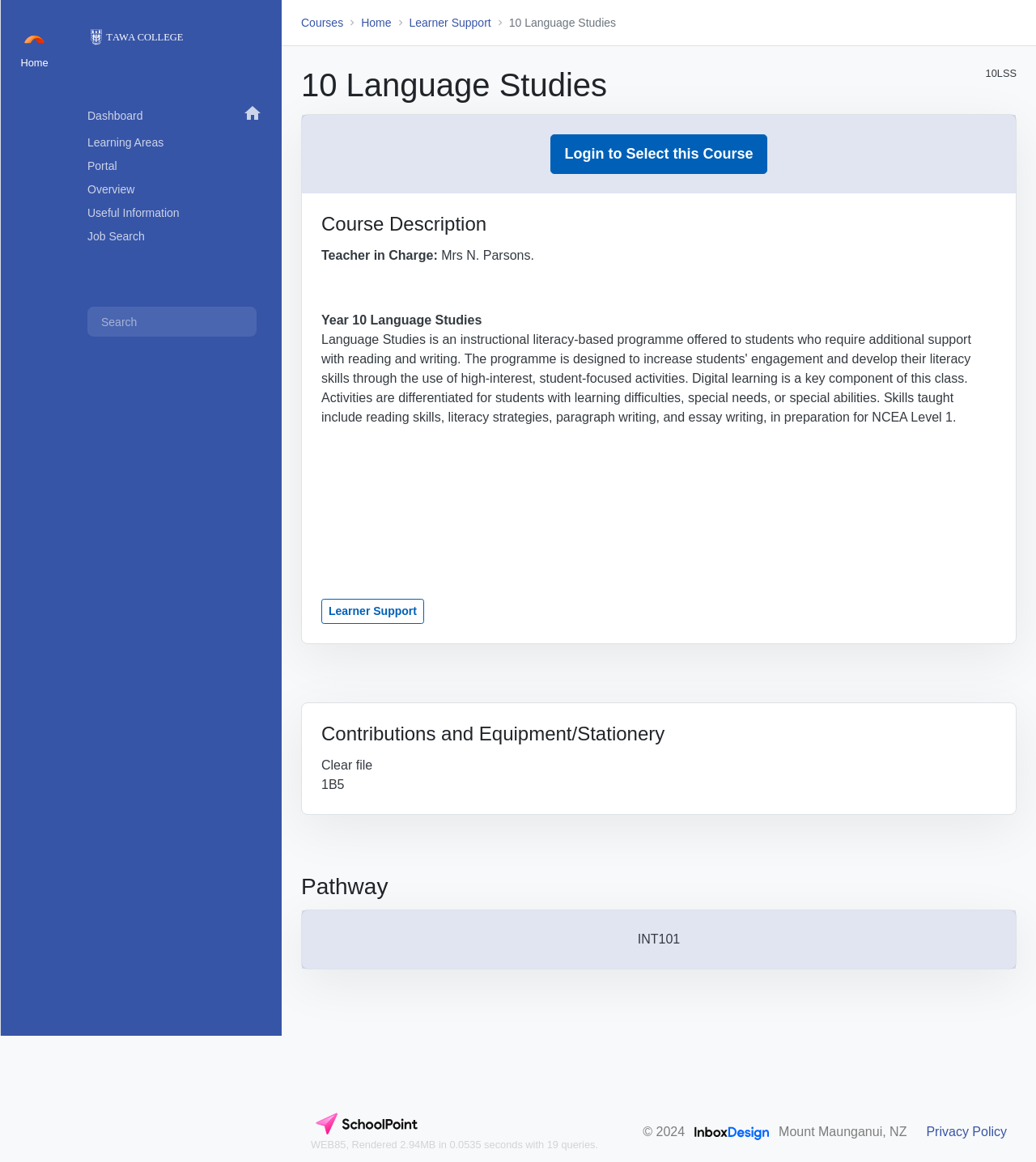Determine the bounding box coordinates for the HTML element described here: "aria-describedby="search-schoolpoint" aria-label="Search SchoolPoint" name="s" placeholder="Search"".

[0.084, 0.264, 0.248, 0.29]